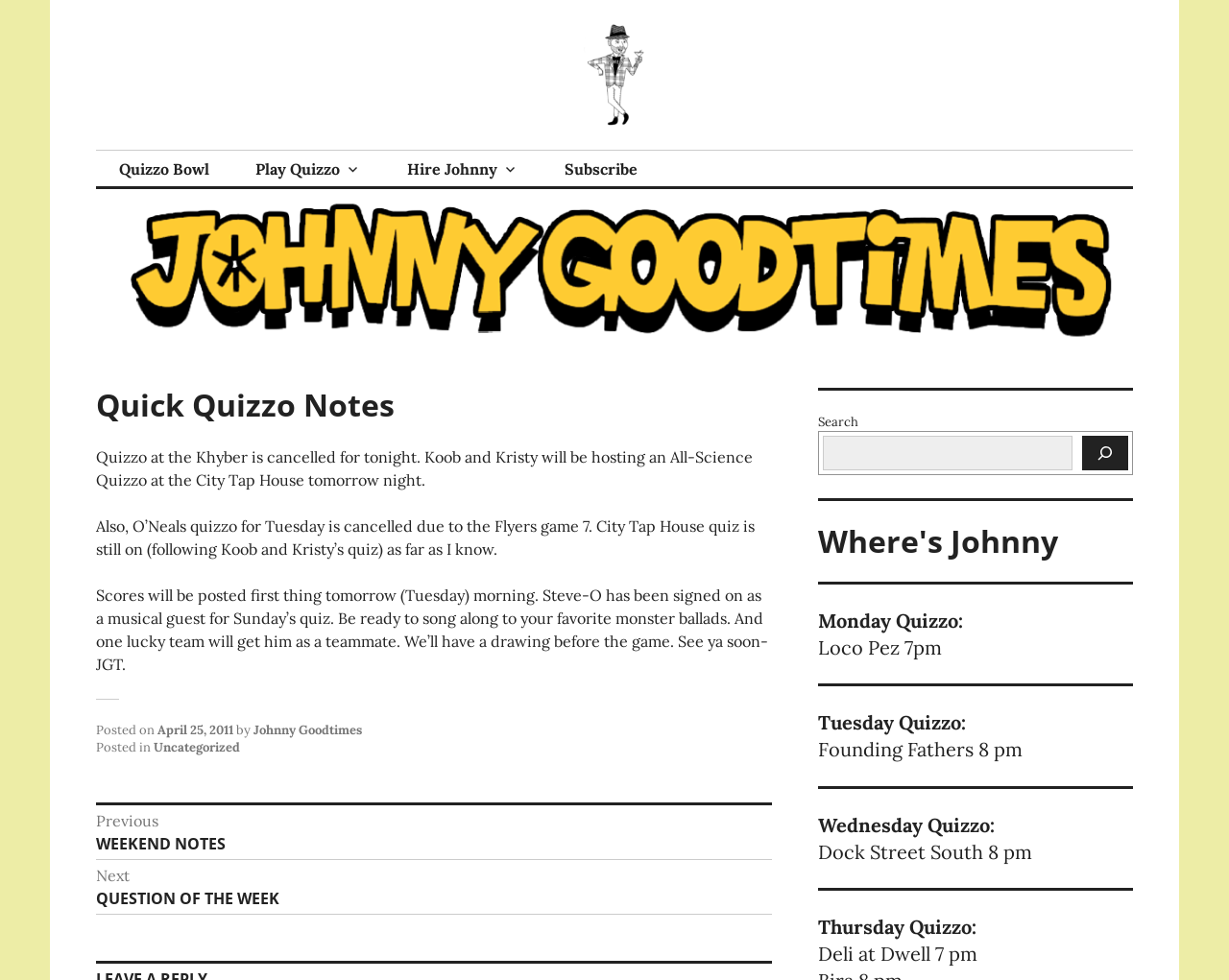What is the name of the host mentioned on the webpage?
Offer a detailed and full explanation in response to the question.

The webpage mentions 'Johnny Goodtimes' as the host in Philadelphia, and his name is also linked to his profile or contact information.